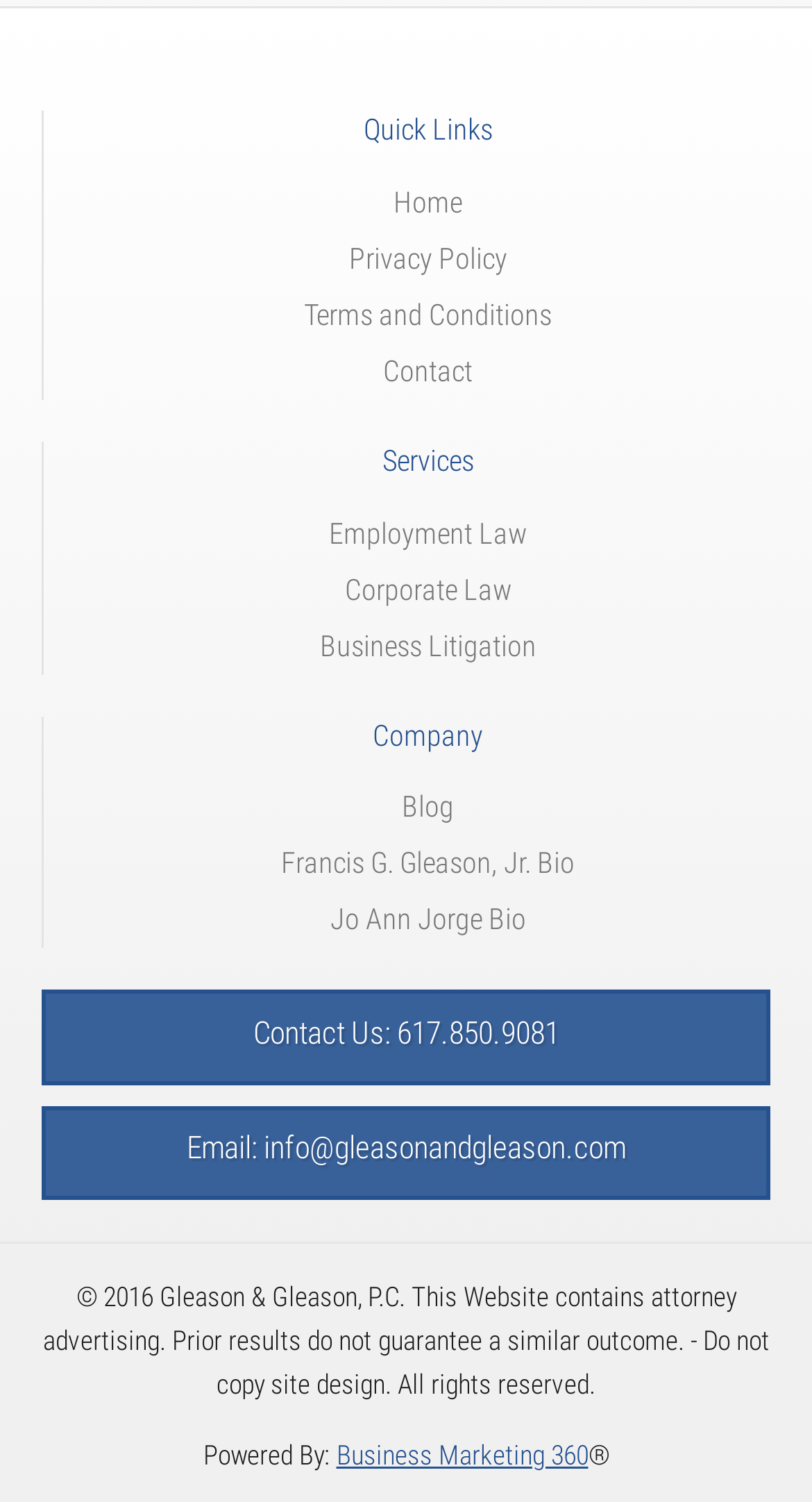Give the bounding box coordinates for the element described by: "Privacy Policy".

[0.105, 0.154, 0.949, 0.191]